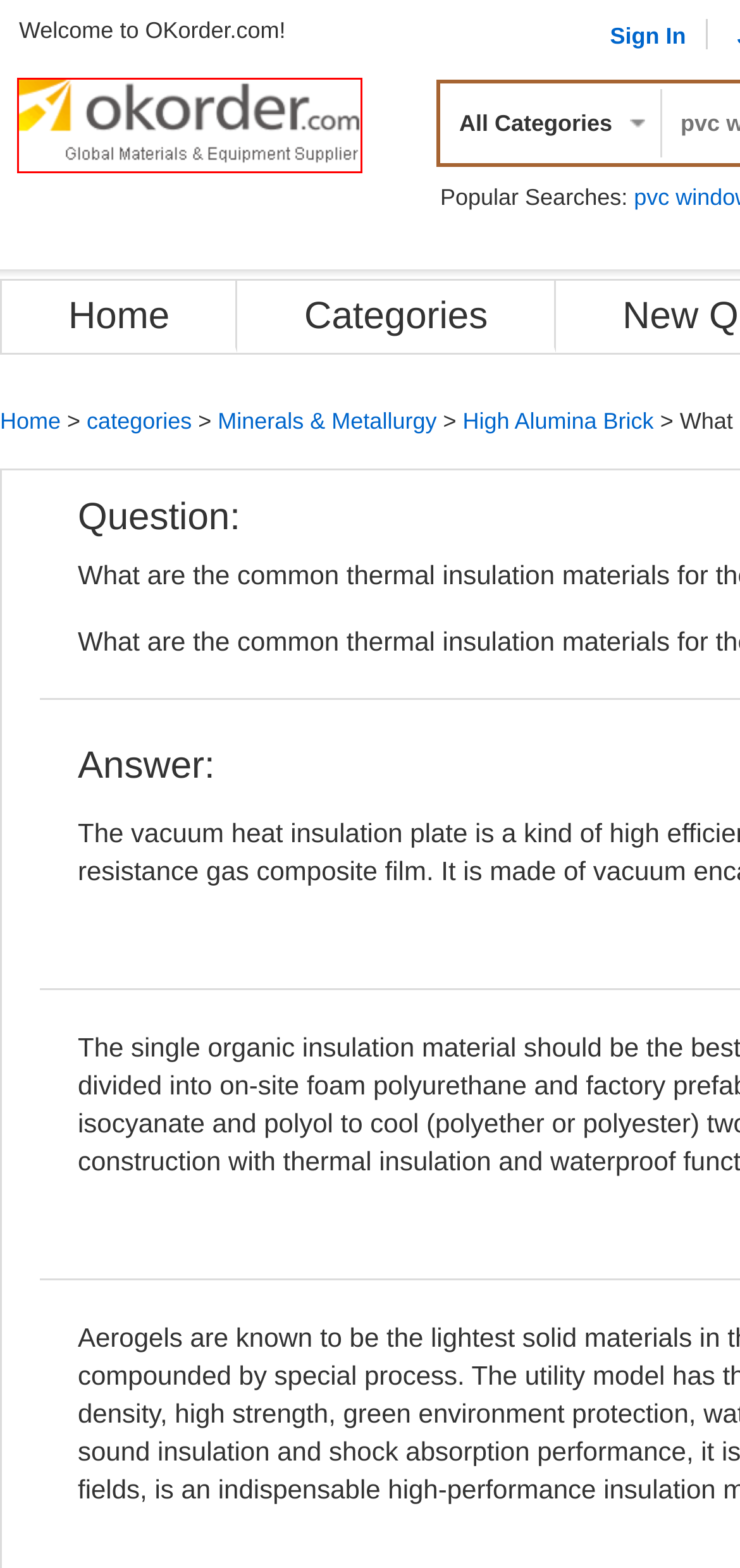A screenshot of a webpage is given, marked with a red bounding box around a UI element. Please select the most appropriate webpage description that fits the new page after clicking the highlighted element. Here are the candidates:
A. Bedroom Furniture Suppliers, Bedroom Furniture Manufacturers,Exporters-Okorder.com
B. Wholesale Low Weight Bricks Products from China Suppliers
C. Materials & Equipment from Leading Supplier and Manufacturer in China - Okorder.com
D. Hot Rolled Steel Coils with Standard ASTM real-time quotes, last-sale prices - Okorder.com
E. Wholesale Stainless Steel Ap Products from China Suppliers
F. Sign In - Okorder.com
G. Wholesale Baked Tilapia Aluminum Foil Products from China Suppliers
H. Wholesale Baked Fish Aluminum Foil Products from China Suppliers

C